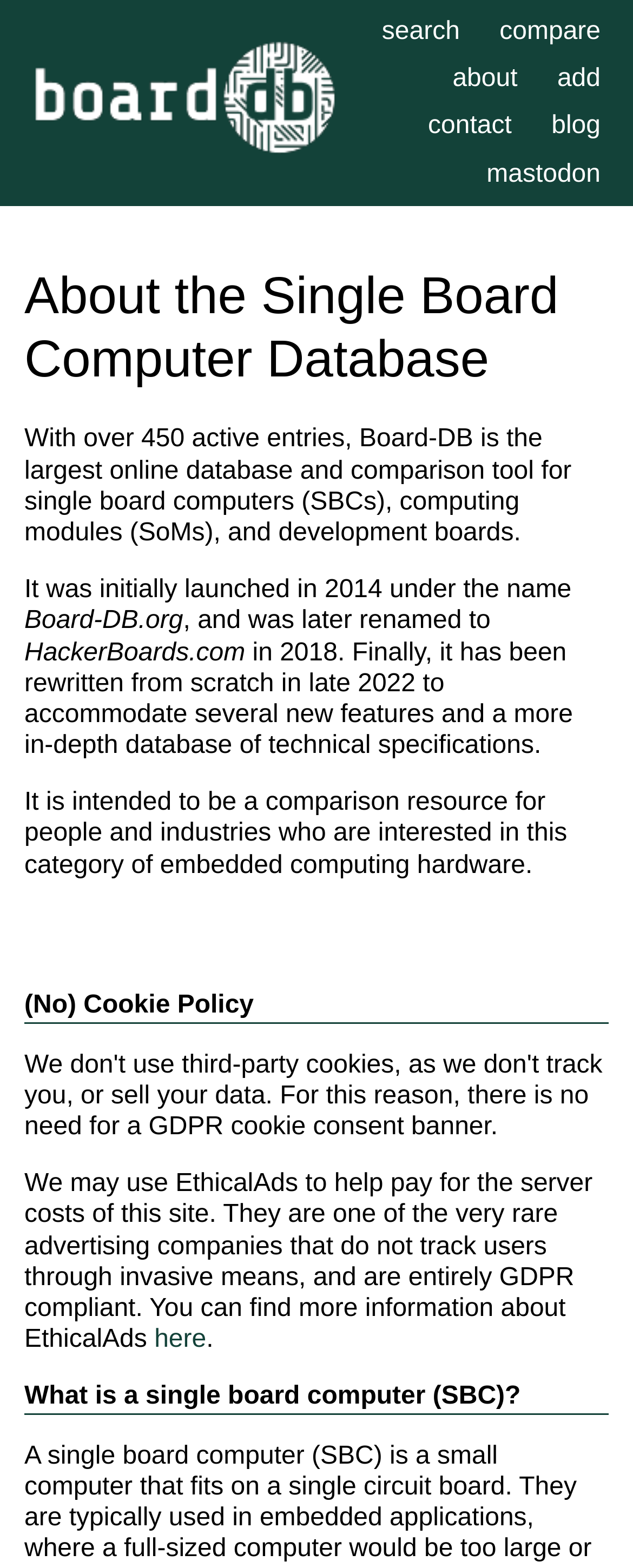How many active entries are in Board-DB?
Please respond to the question with a detailed and informative answer.

I found this information in the second paragraph of the webpage, which states 'With over 450 active entries, Board-DB is the largest online database and comparison tool for single board computers (SBCs), computing modules (SoMs), and development boards.'